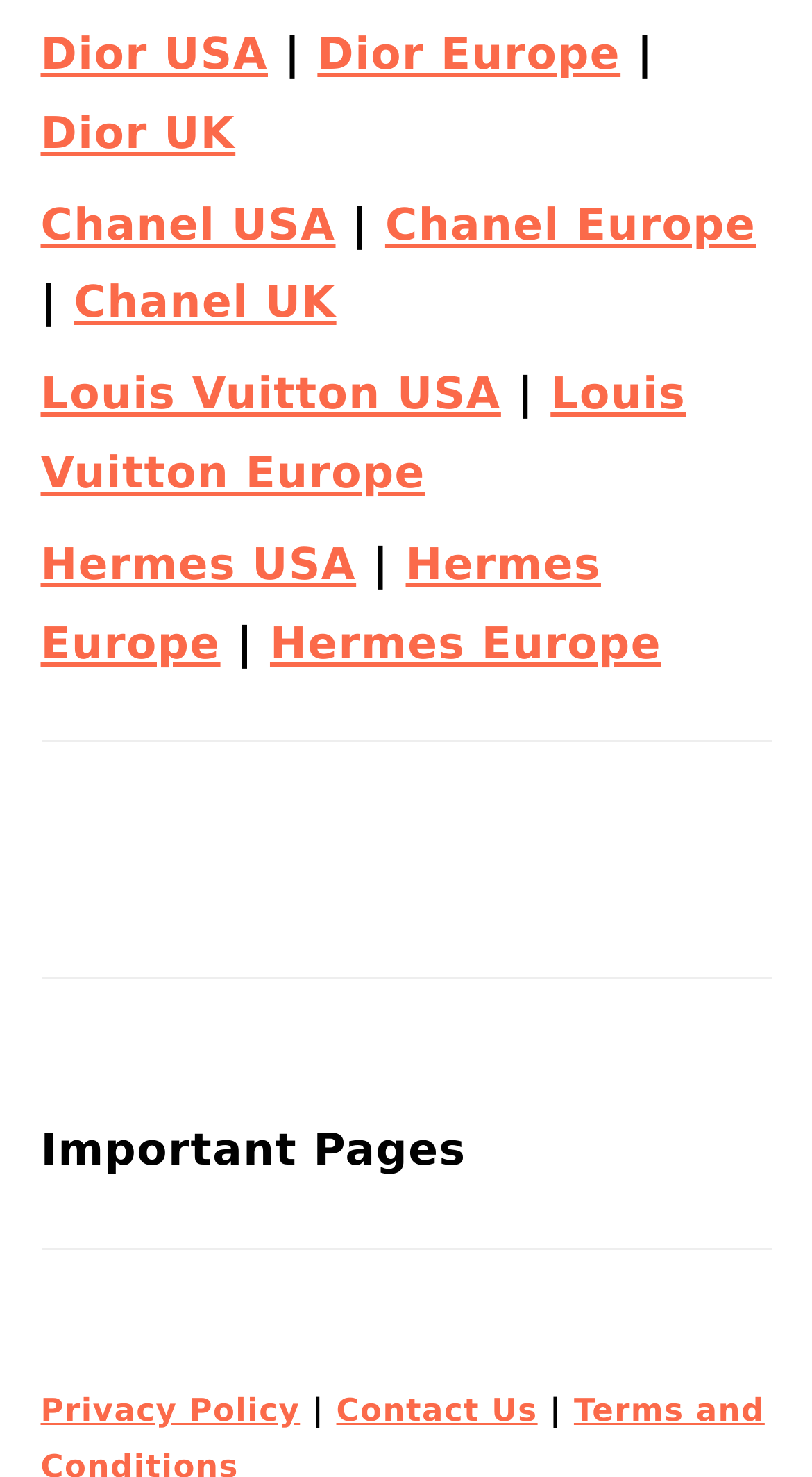By analyzing the image, answer the following question with a detailed response: What is the last important page listed?

I can see that the last important page listed is 'Contact Us' because it is the last link under the 'Important Pages' section.